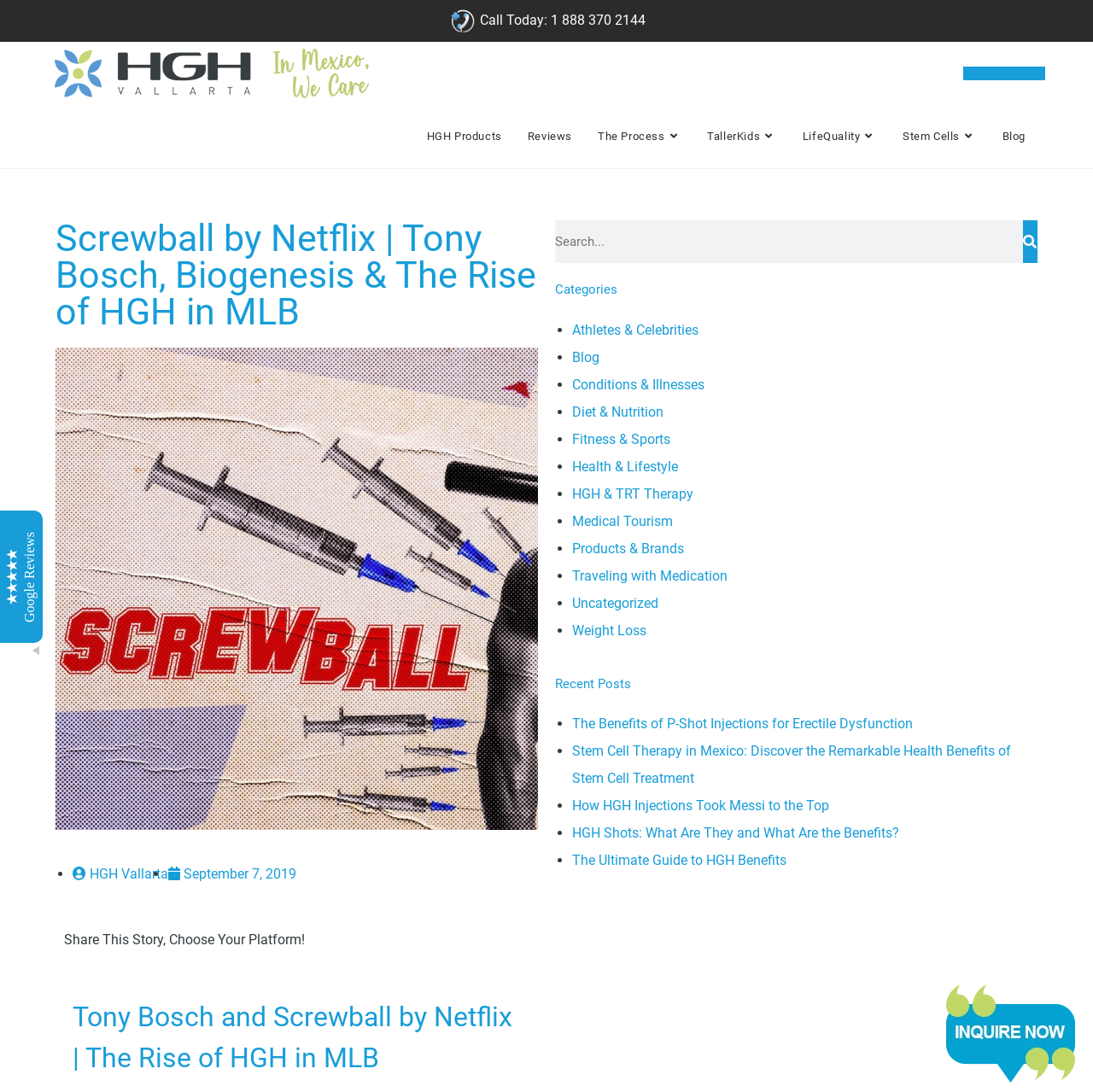Specify the bounding box coordinates of the region I need to click to perform the following instruction: "Read the blog". The coordinates must be four float numbers in the range of 0 to 1, i.e., [left, top, right, bottom].

[0.905, 0.096, 0.95, 0.154]